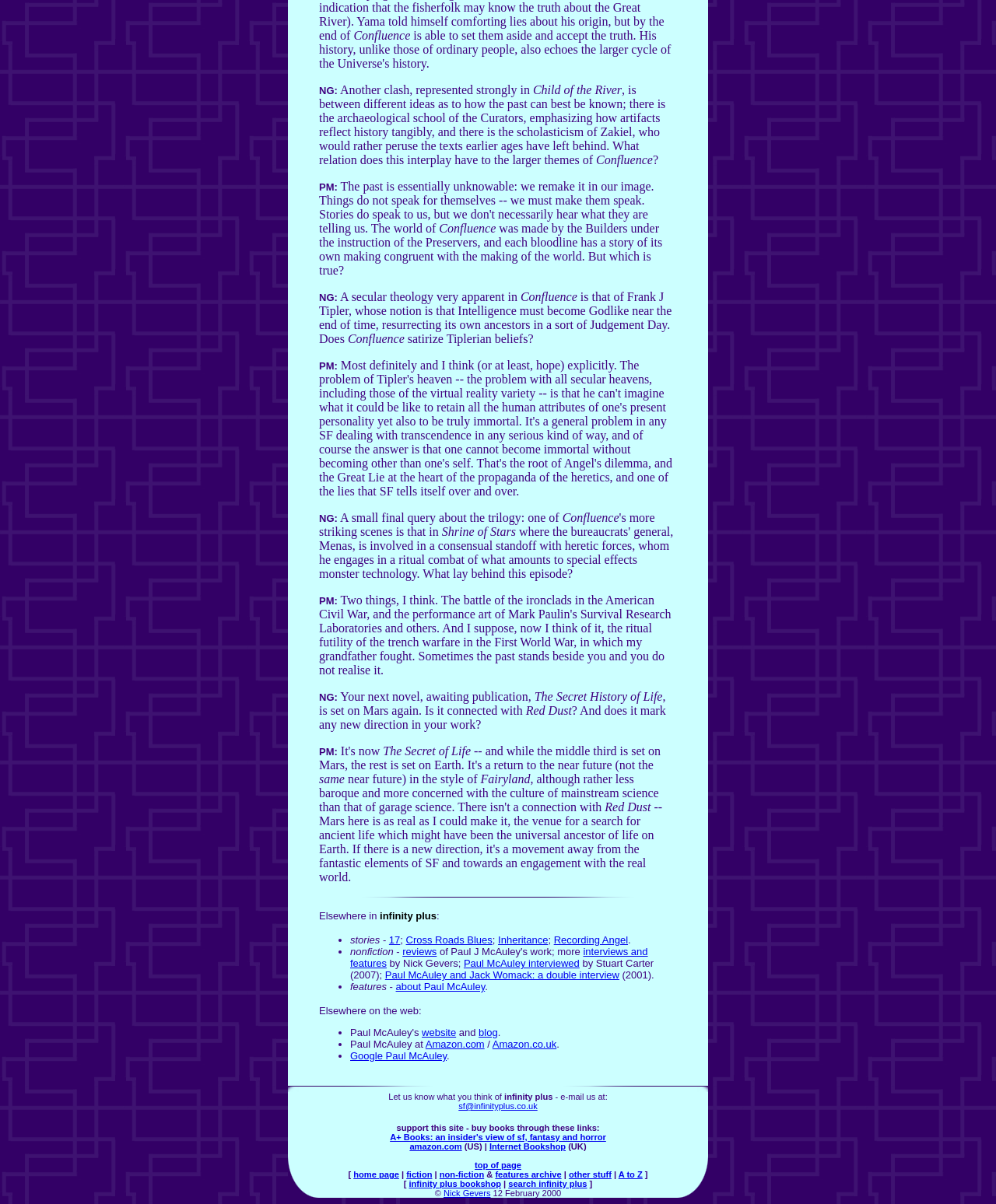Please identify the bounding box coordinates of the region to click in order to complete the task: "read the article 'Cross Roads Blues'". The coordinates must be four float numbers between 0 and 1, specified as [left, top, right, bottom].

[0.407, 0.776, 0.494, 0.786]